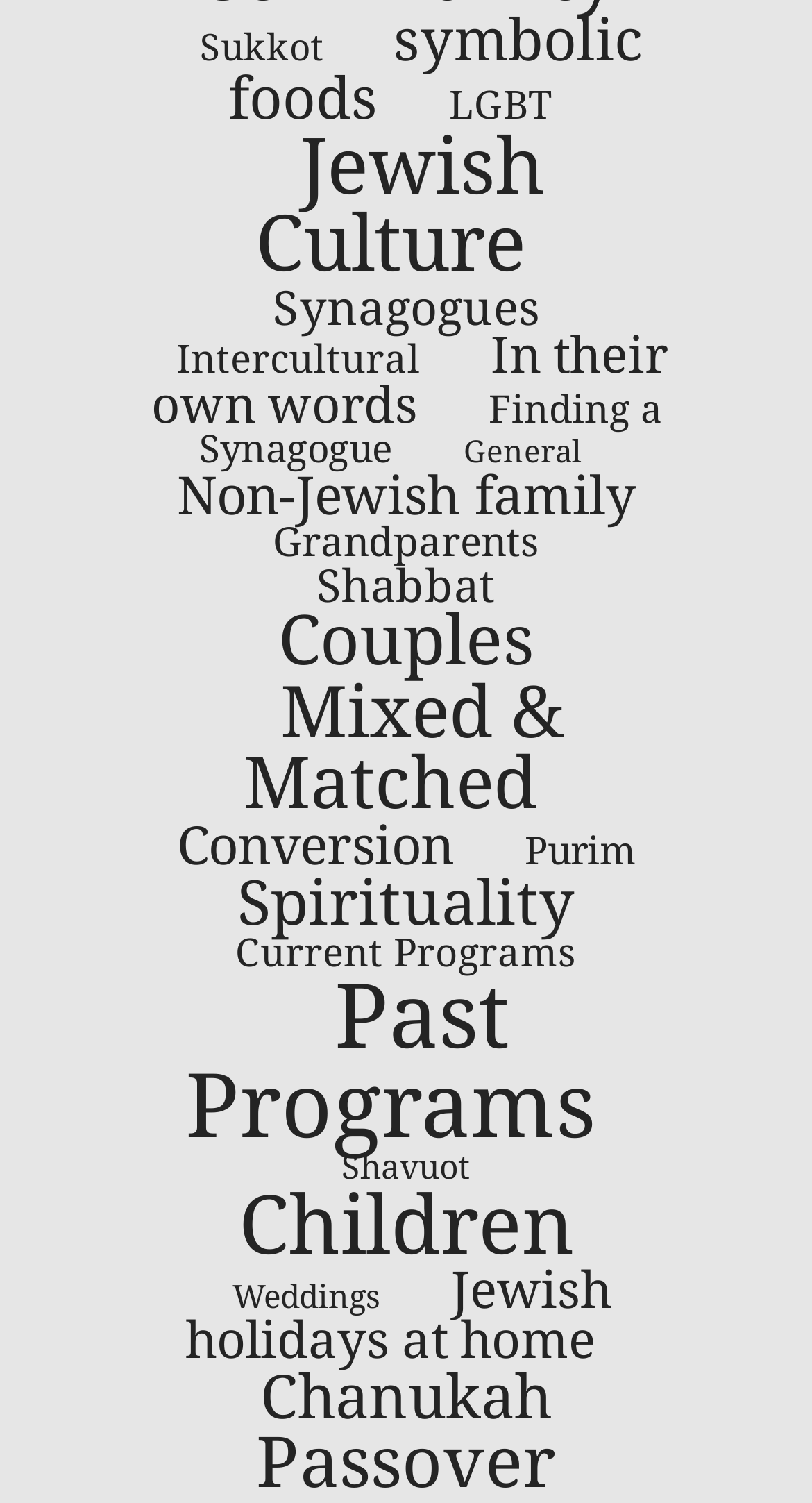Please indicate the bounding box coordinates of the element's region to be clicked to achieve the instruction: "Learn about Jewish Culture". Provide the coordinates as four float numbers between 0 and 1, i.e., [left, top, right, bottom].

[0.314, 0.08, 0.669, 0.193]